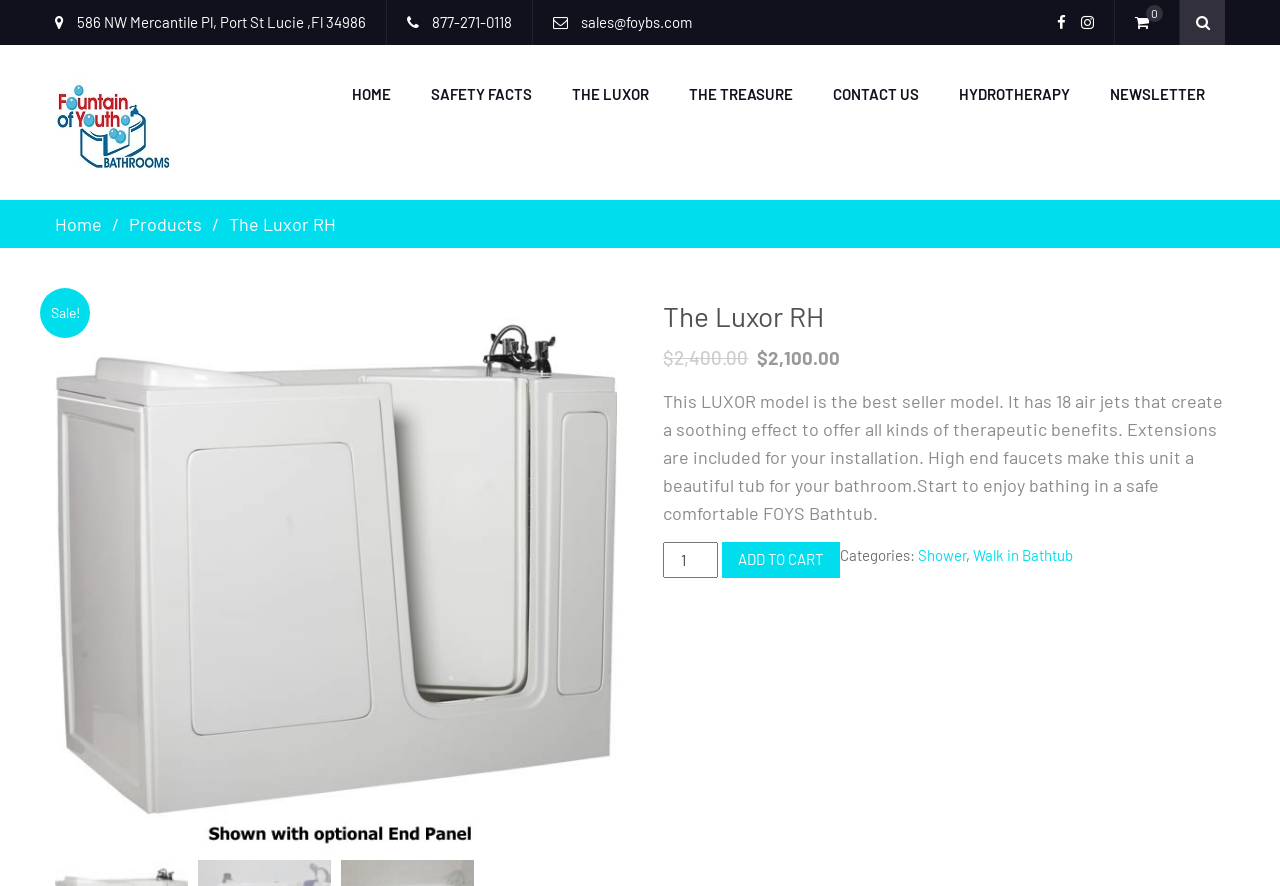Locate the bounding box coordinates of the element's region that should be clicked to carry out the following instruction: "Send an email to the company". The coordinates need to be four float numbers between 0 and 1, i.e., [left, top, right, bottom].

None